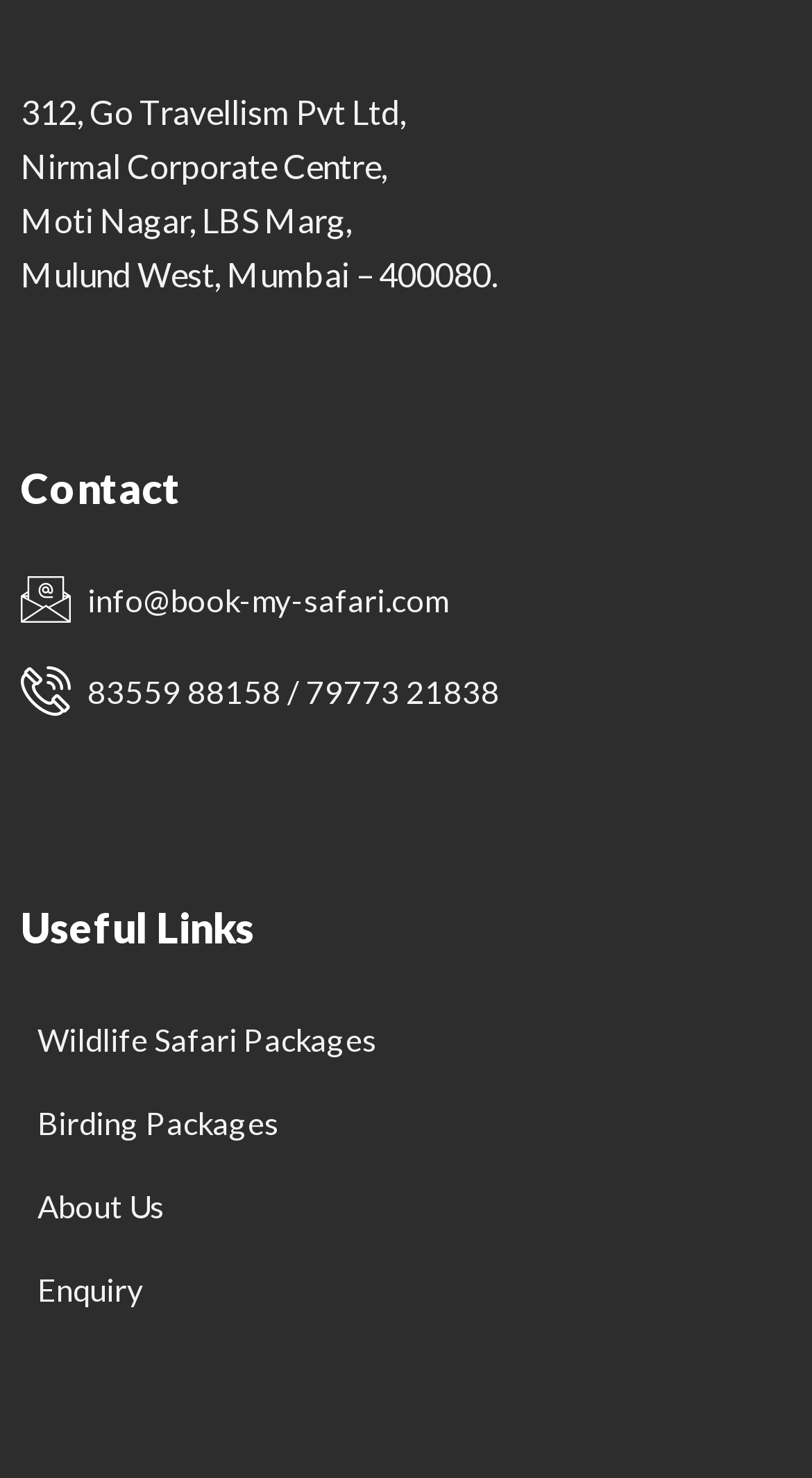Provide a single word or phrase answer to the question: 
What is the location of the company?

Mumbai